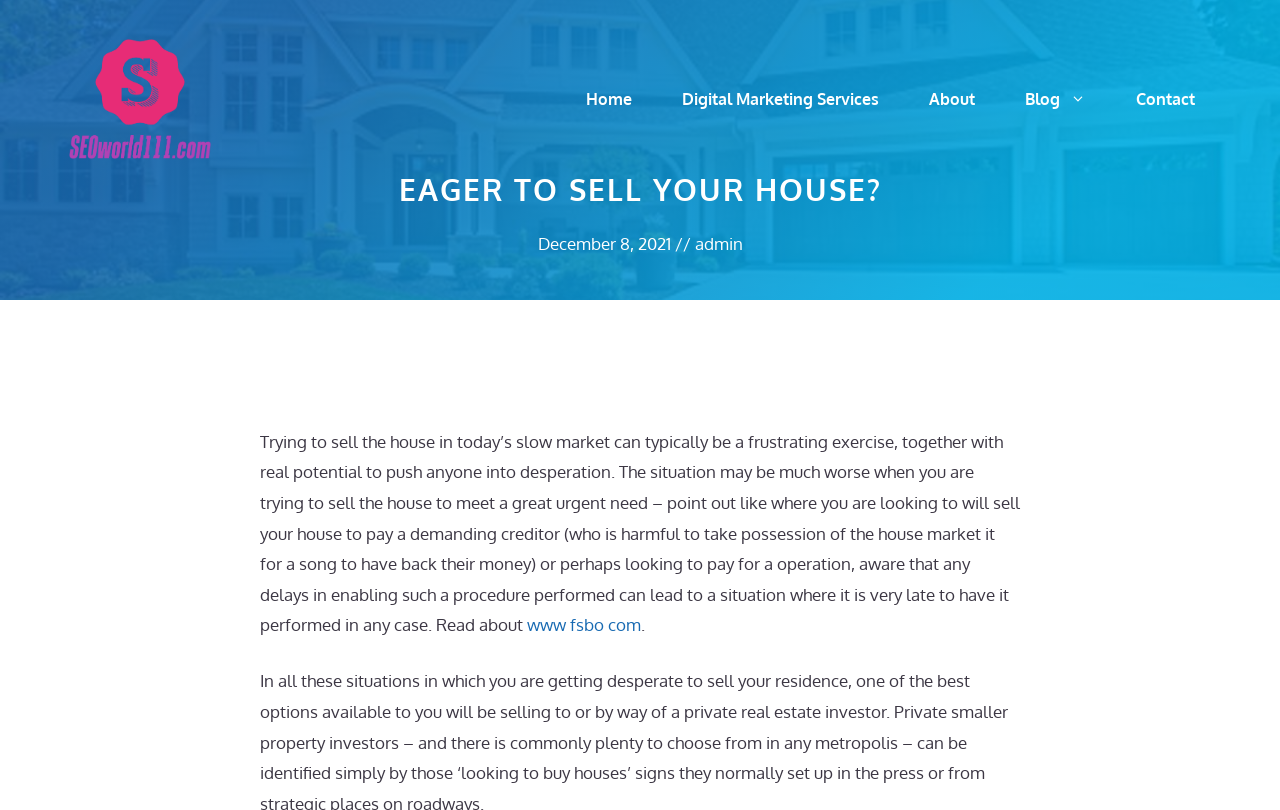Identify and provide the bounding box for the element described by: "Digital Marketing Services".

[0.513, 0.089, 0.706, 0.155]